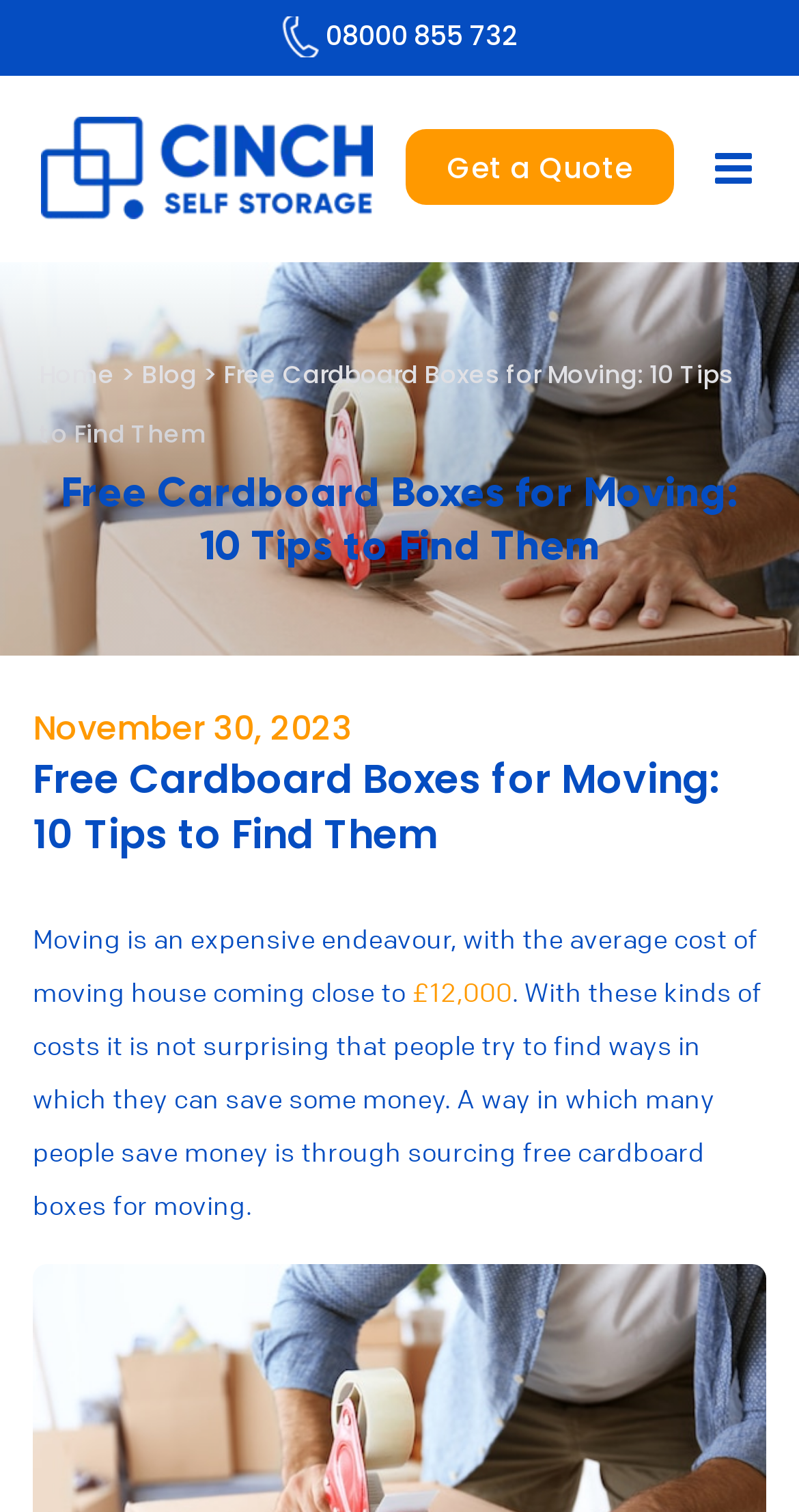Please determine the bounding box coordinates for the UI element described here. Use the format (top-left x, top-left y, bottom-right x, bottom-right y) with values bounded between 0 and 1: alt="Cinch Storage Logo"

[0.051, 0.077, 0.467, 0.145]